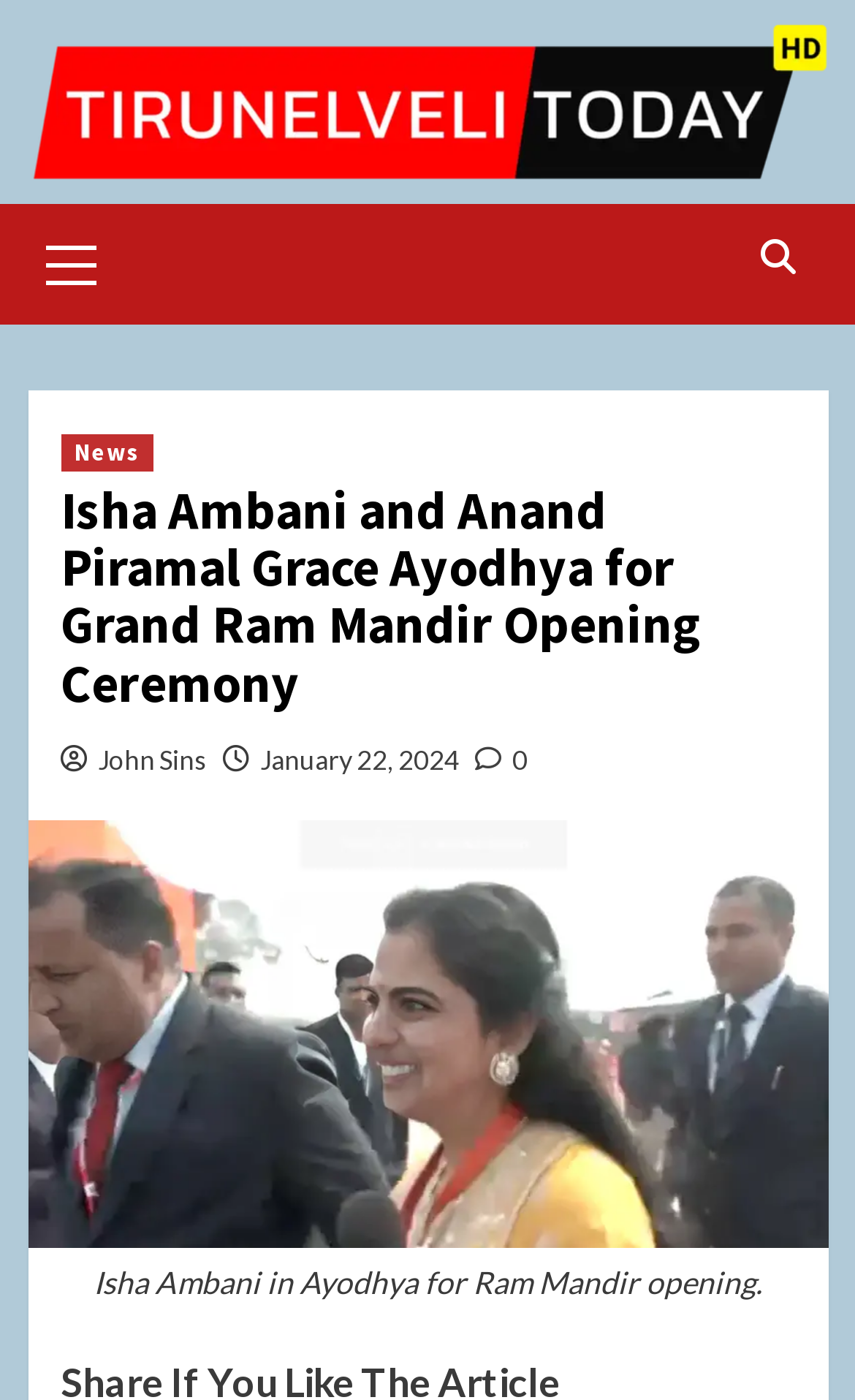What is the primary menu located?
Please interpret the details in the image and answer the question thoroughly.

The primary menu is located at the top-left corner of the webpage, as indicated by the generic element 'primary-menu' with bounding box coordinates [0.032, 0.145, 0.25, 0.231].